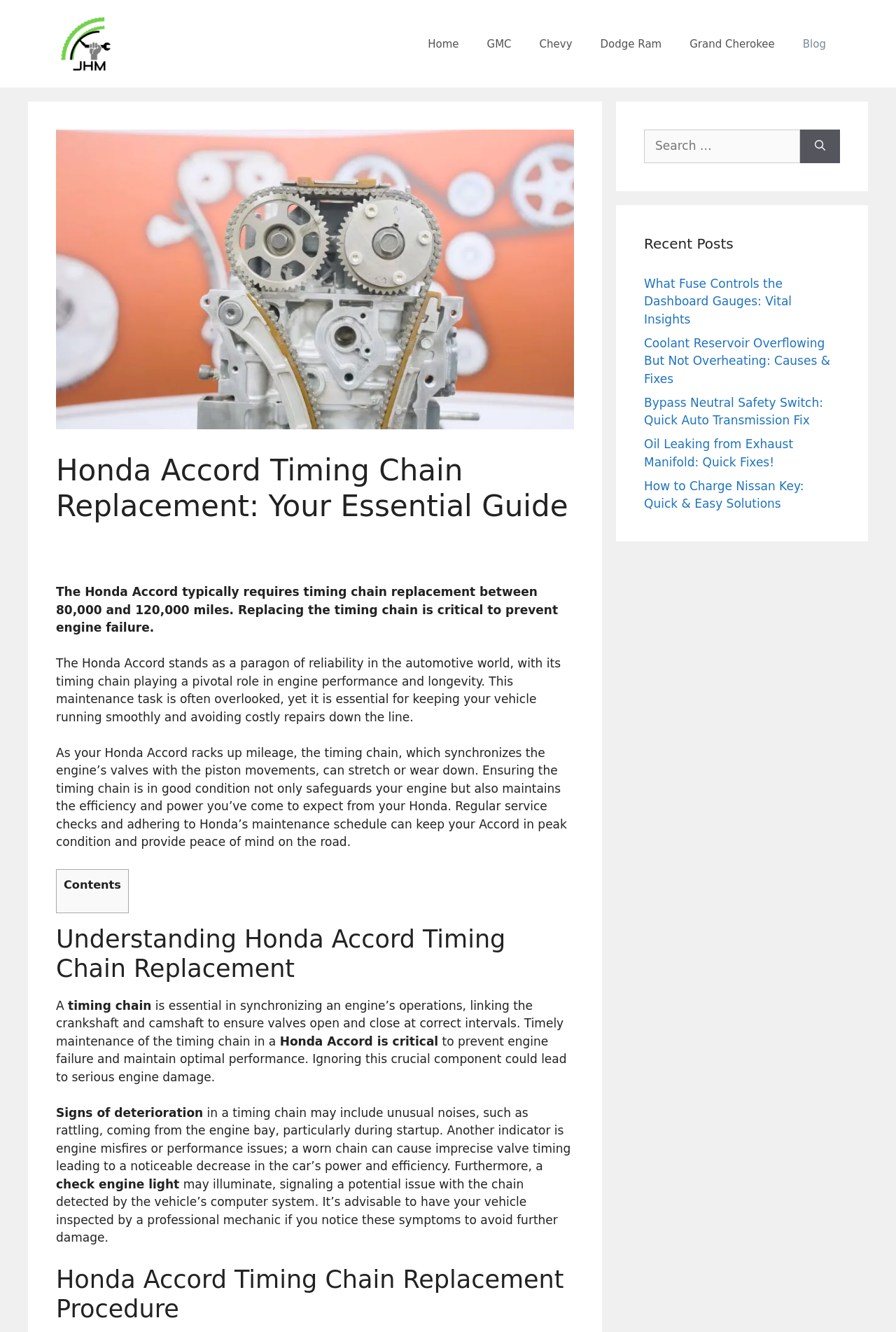What is the purpose of regular service checks for a Honda Accord?
Based on the image content, provide your answer in one word or a short phrase.

Maintaining engine performance